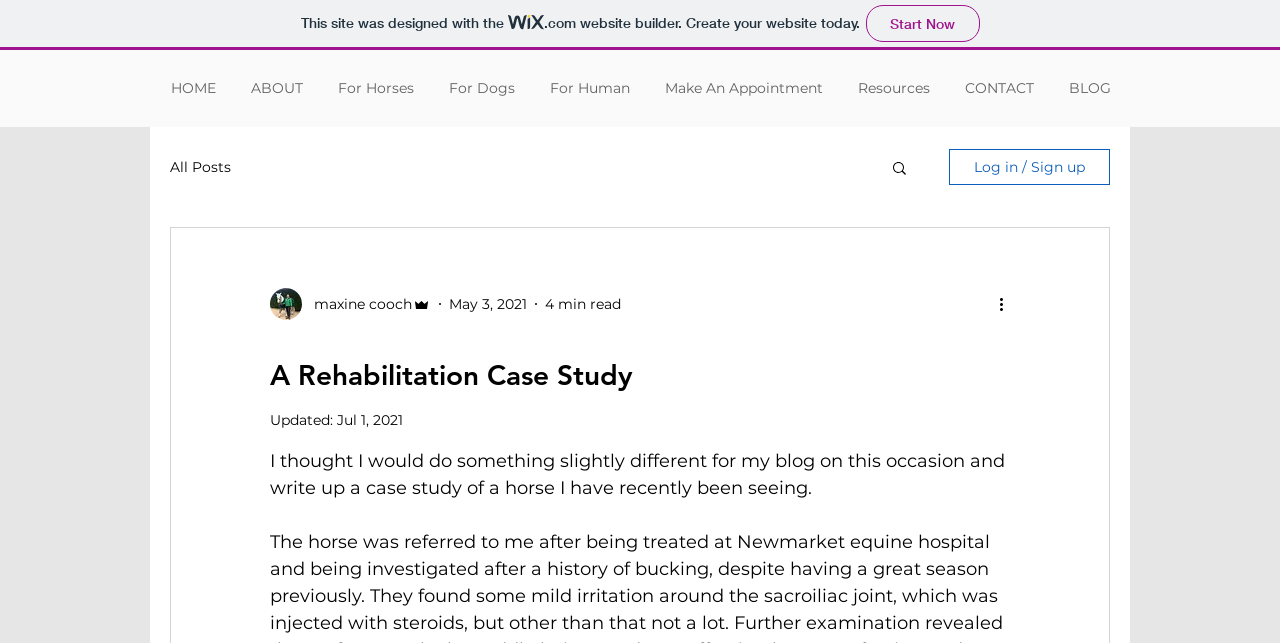Provide your answer in a single word or phrase: 
What is the date of the last update?

Jul 1, 2021